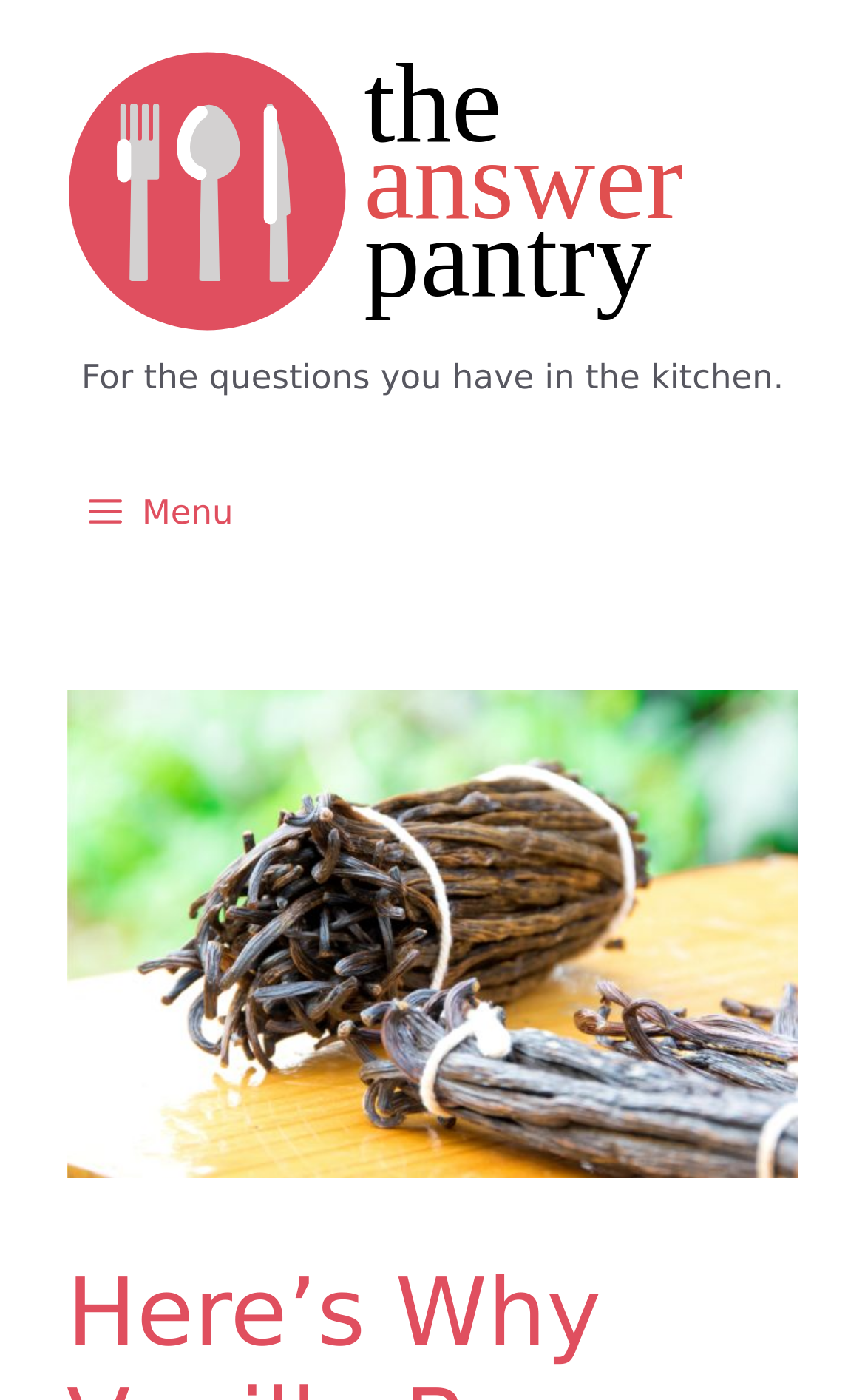What is depicted in the image in the navigation section?
Look at the image and provide a detailed response to the question.

The image in the navigation section shows a bundle of vanilla beans, which is likely related to the topic of the webpage and may be used to illustrate the discussion about vanilla beans.